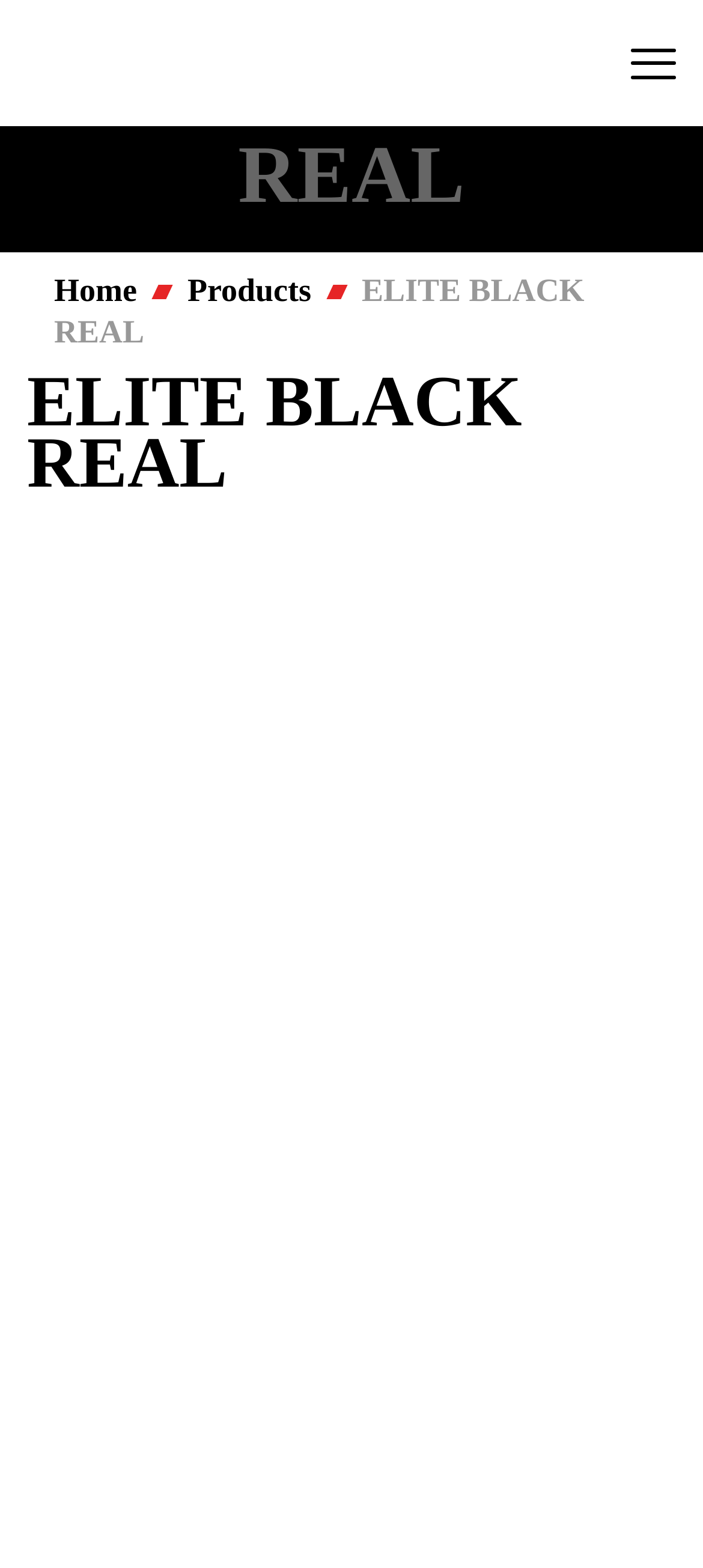Explain the features and main sections of the webpage comprehensively.

The webpage appears to be a product page for "Elite Black Real - Goalkeeper Gloves" on the Elite Sport Soccer website. At the top left corner, there is a logo image linked to the Elite Sport website. To the right of the logo, there is a button. 

Below the logo and button, there is a header section that spans the entire width of the page. Within this section, the main heading "ELITE BLACK REAL" is prominently displayed. 

Underneath the header section, there is a navigation breadcrumb section that stretches from the left edge to the right edge of the page. This section contains three list items, with the first item being a link to the "Home" page, the second item being a link to the "Products" page, and the third item displaying the text "ELITE BLACK REAL". 

Further down the page, there is another heading that repeats the text "ELITE BLACK REAL", which is positioned near the top of the page, spanning most of the page's width.